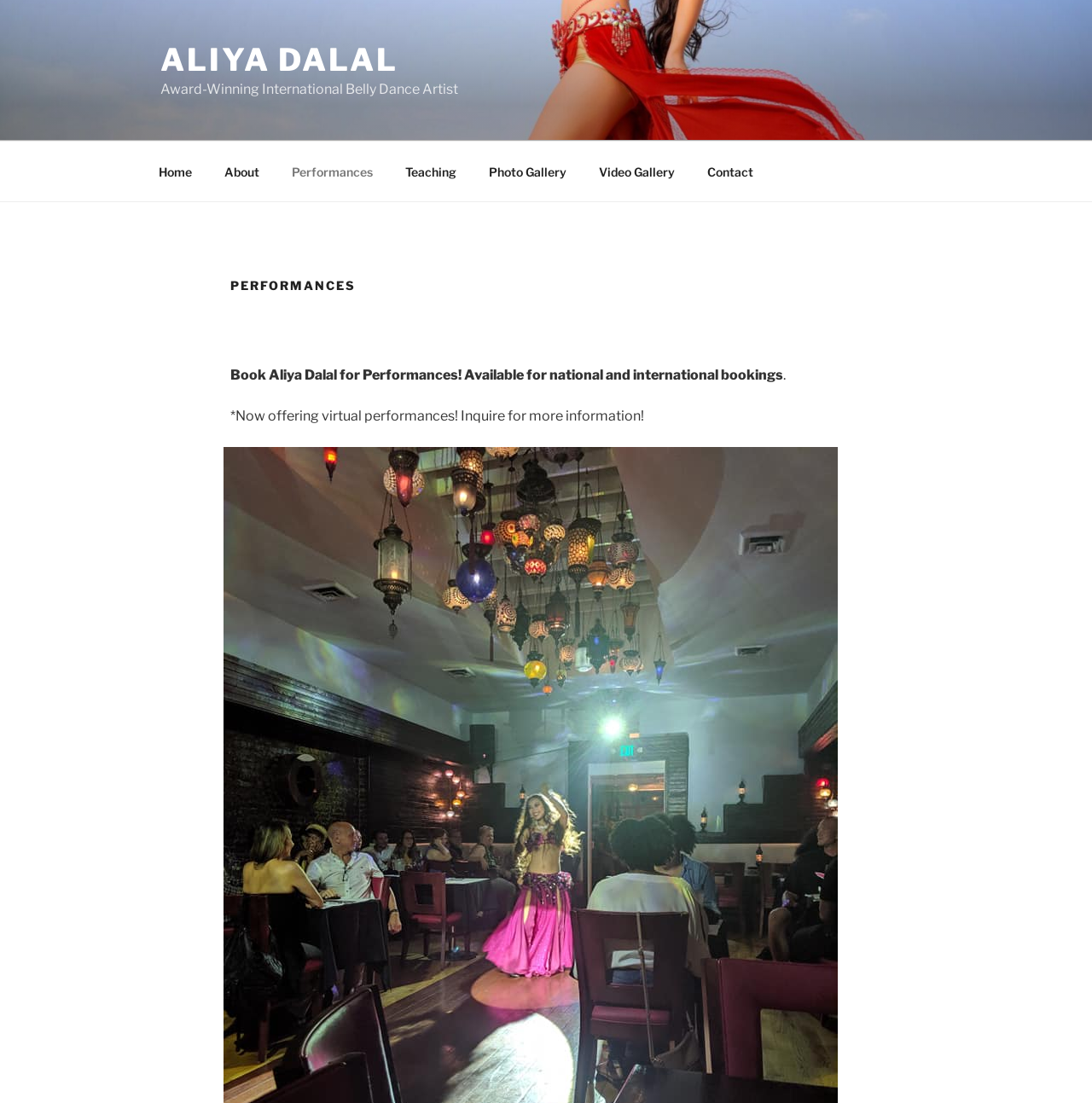Deliver a detailed narrative of the webpage's visual and textual elements.

The webpage is about Aliya Dalal, an award-winning international belly dance artist. At the top left of the page, there is a link to her name, "ALIYA DALAL", followed by a brief description of her profession. Below this, there is a top menu navigation bar with 7 links: "Home", "About", "Performances", "Teaching", "Photo Gallery", "Video Gallery", and "Contact". 

The main content of the page is focused on performances, with a large heading "PERFORMANCES" in the middle of the page. Below this heading, there is a paragraph of text that describes Aliya Dalal's performance services, stating that she is available for national and international bookings. Following this, there is a small dot, and then another paragraph that announces that she now offers virtual performances and invites inquiries for more information.